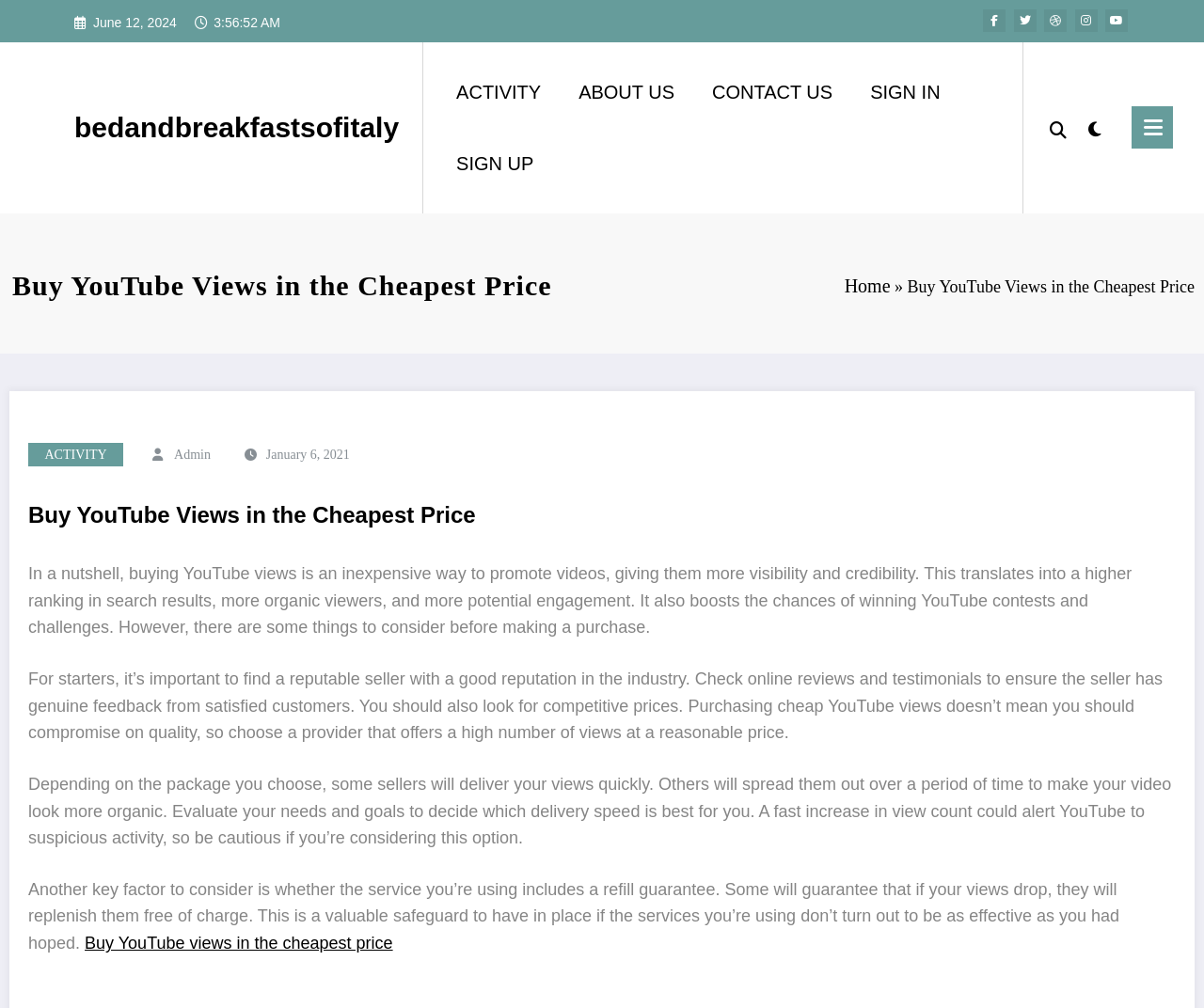Identify the bounding box coordinates of the area you need to click to perform the following instruction: "Share via Facebook".

None